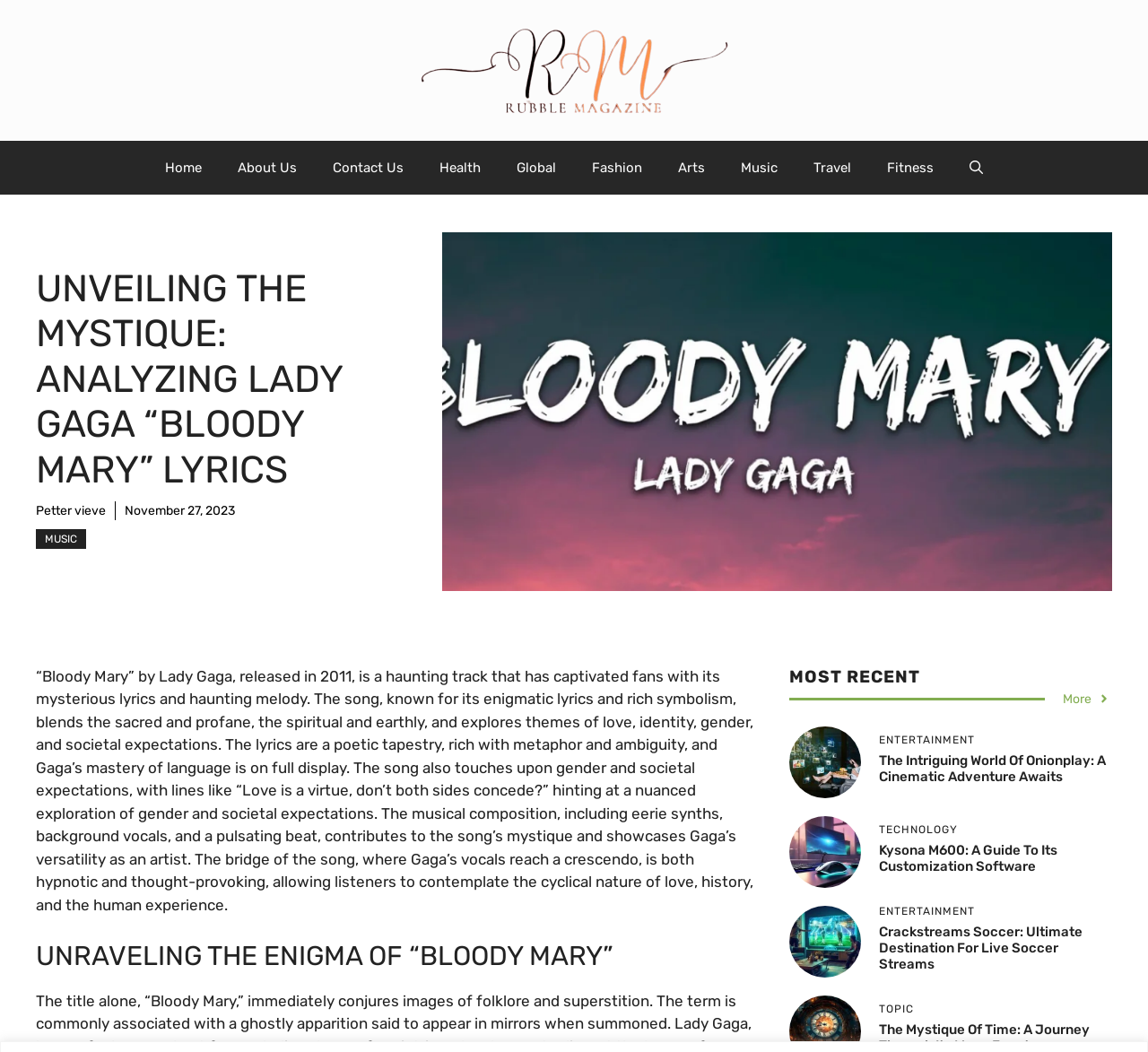Refer to the screenshot and answer the following question in detail:
What is the name of the song being analyzed?

The webpage is analyzing the song 'Bloody Mary' by Lady Gaga, which is evident from the heading 'UNVEILING THE MYSTIQUE: ANALYZING LADY GAGA “BLOODY MARY” LYRICS' and the image caption 'Lady Gaga “Bloody Mary”'.